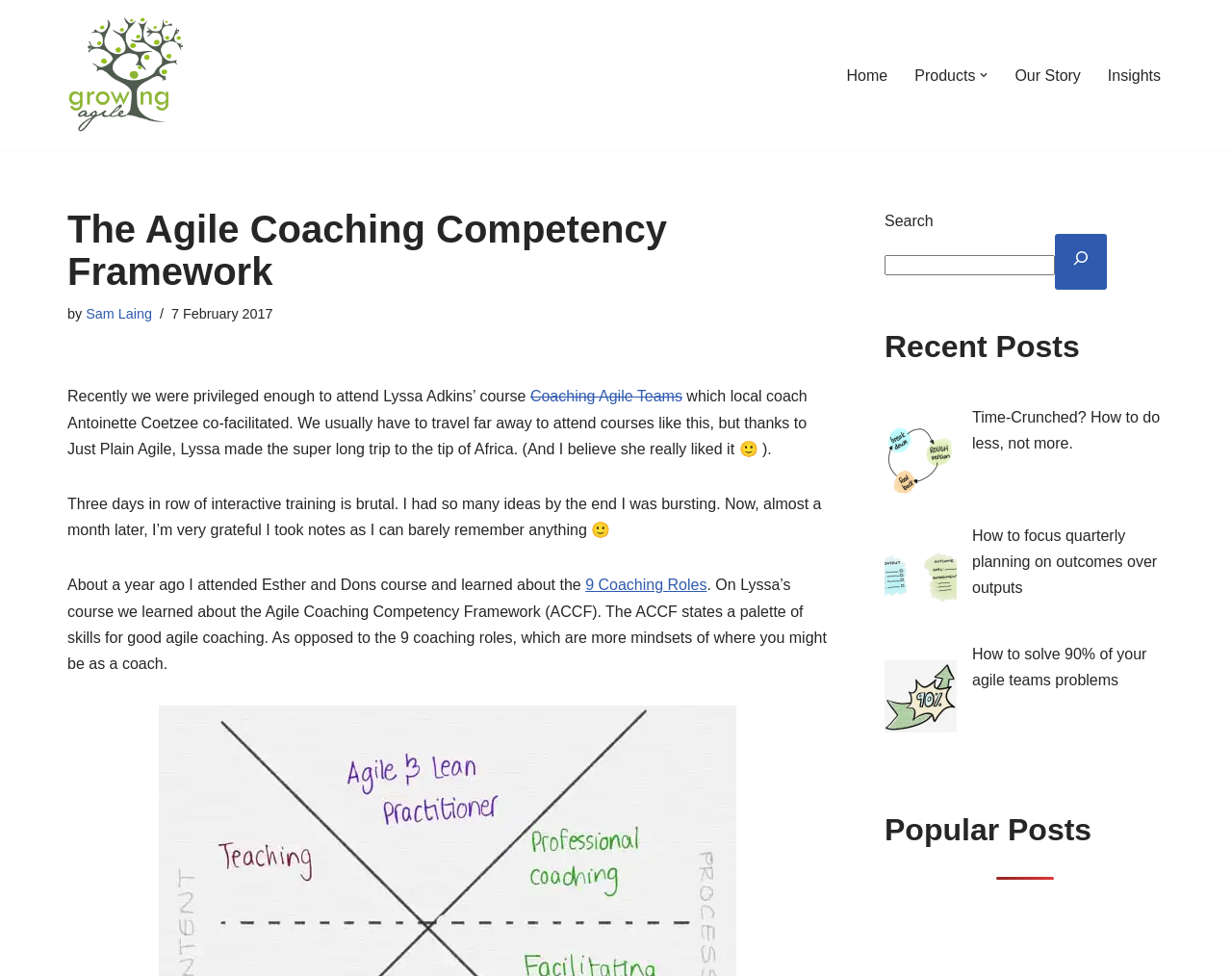Identify the bounding box coordinates for the region of the element that should be clicked to carry out the instruction: "Learn about 'Coaching Agile Teams'". The bounding box coordinates should be four float numbers between 0 and 1, i.e., [left, top, right, bottom].

[0.43, 0.398, 0.554, 0.415]